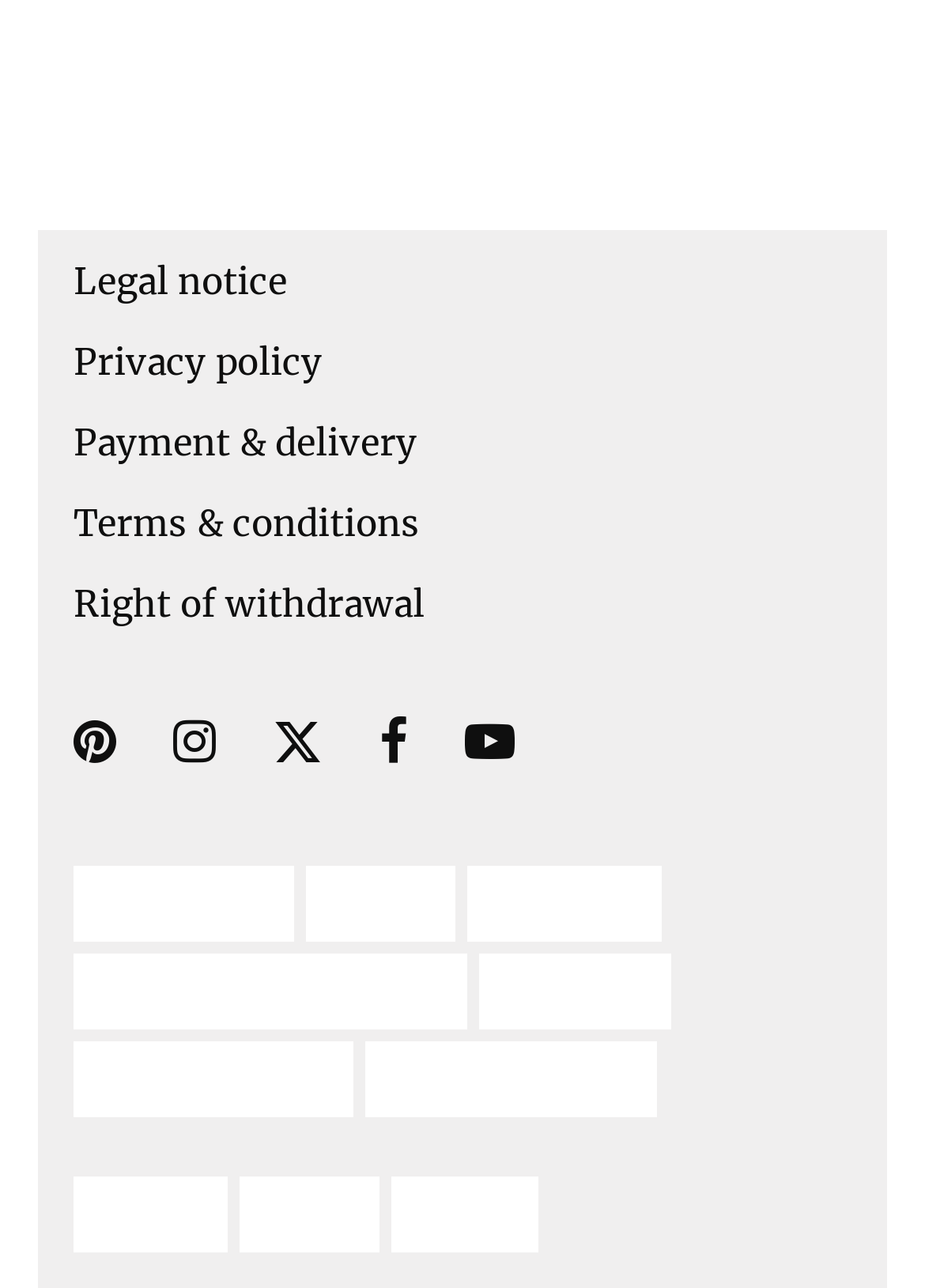How many social media links are there?
Provide a thorough and detailed answer to the question.

I counted the number of social media links at the bottom of the webpage, which are Pinterest, Instagram, Twitter, Facebook, and YouTube.